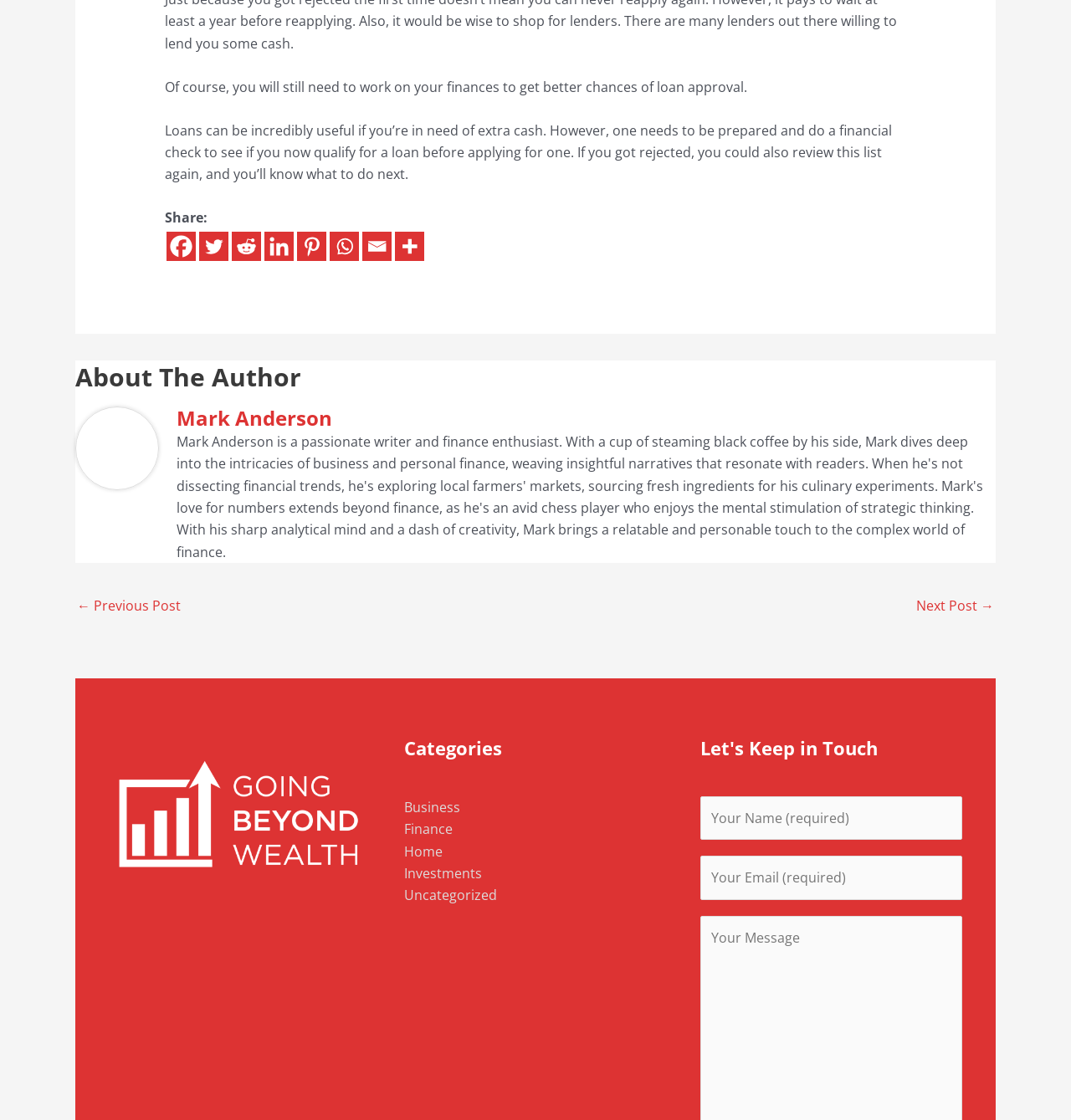Please specify the bounding box coordinates of the clickable region to carry out the following instruction: "Visit the 'News' section". The coordinates should be four float numbers between 0 and 1, in the format [left, top, right, bottom].

None